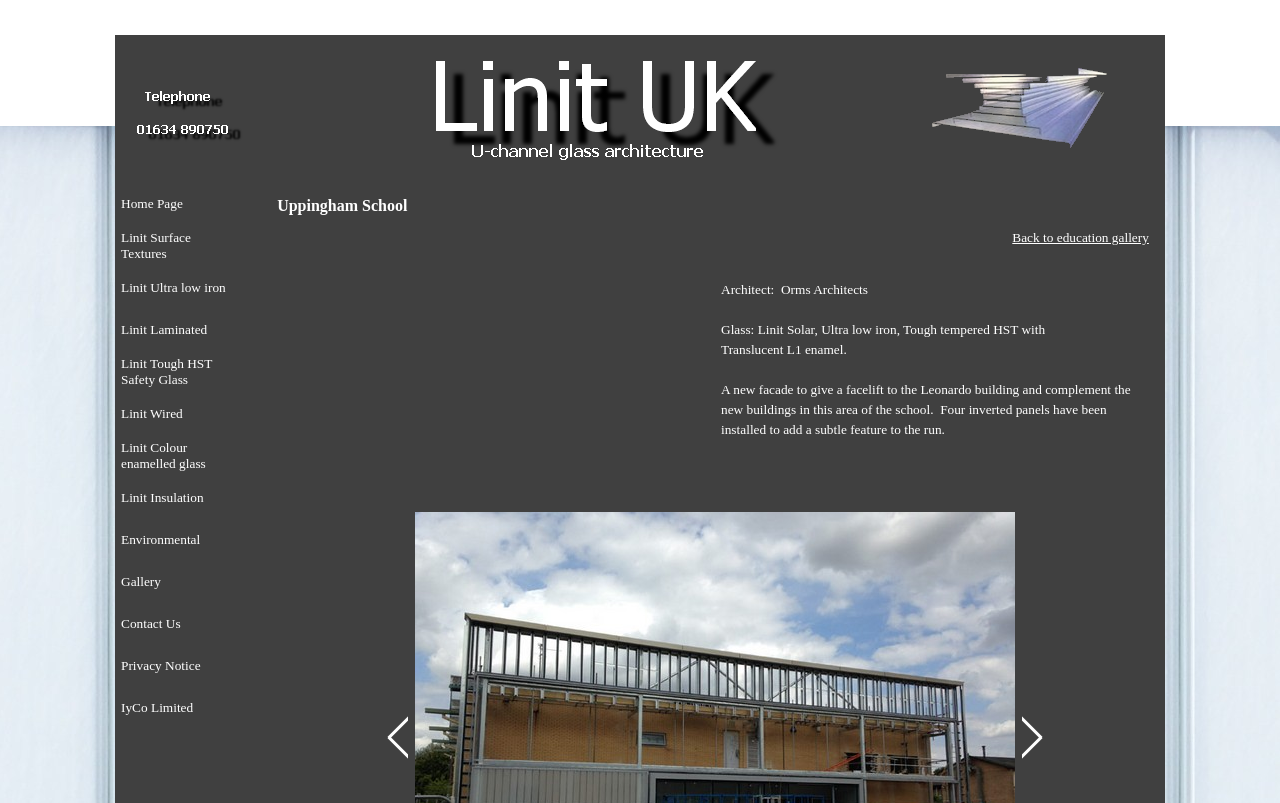Find the bounding box coordinates of the clickable area required to complete the following action: "Go to Gallery".

[0.095, 0.701, 0.187, 0.748]